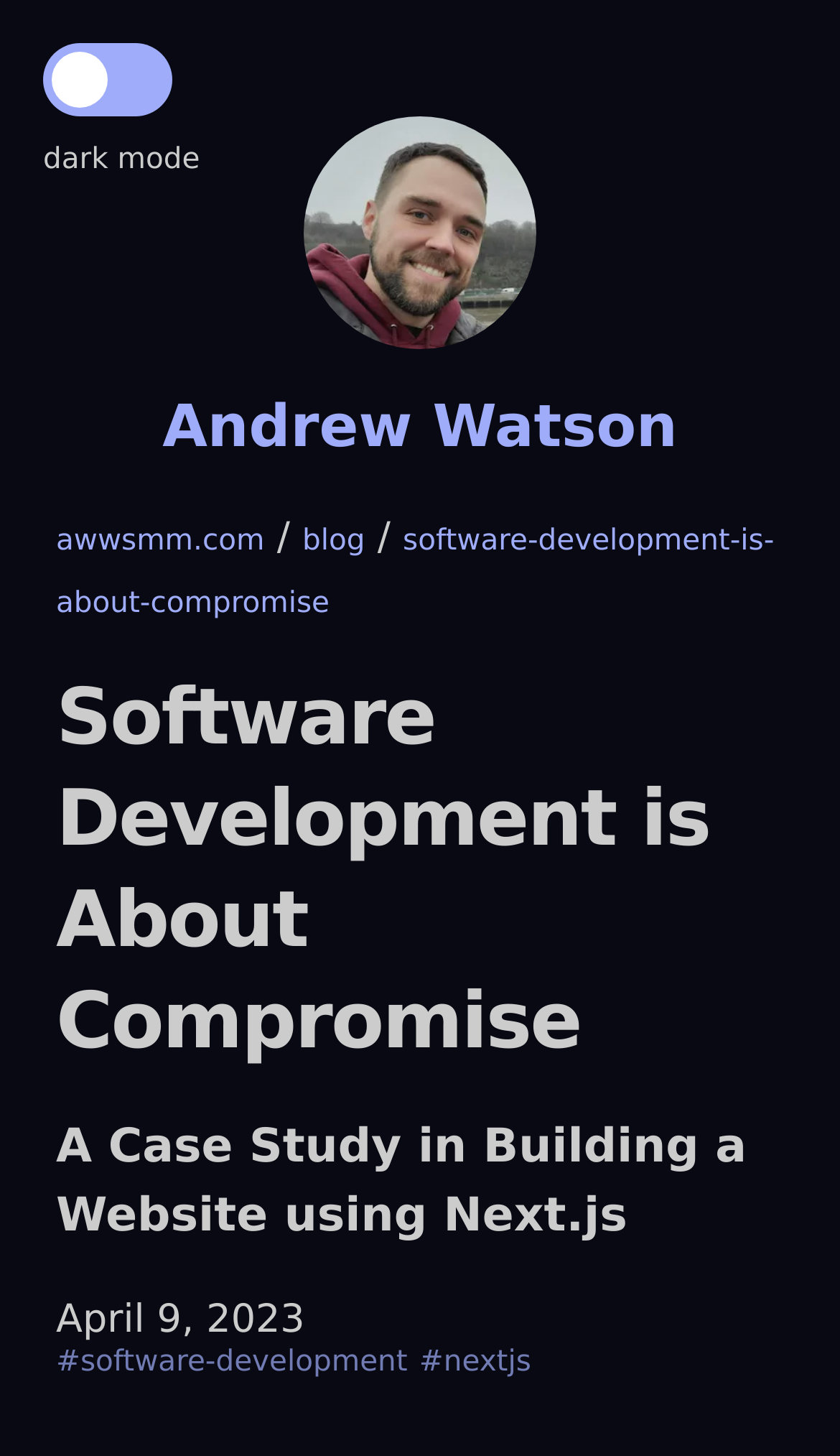Write an exhaustive caption that covers the webpage's main aspects.

The webpage appears to be a blog post titled "Software Development is About Compromise" with a subtitle "A Case Study in Building a Website using Next.js". At the top, there is a link to the author's name, "Andrew Watson", accompanied by an image of the author, positioned slightly above the center of the page. 

Below the author's information, there is a navigation menu with links to the website's homepage ("awwsmm.com"), a blog section, and a separator character ("/"). 

The main content of the blog post is divided into sections, with headings and subheadings. The first heading is "Software Development is About Compromise", followed by the subtitle "A Case Study in Building a Website using Next.js". 

Further down, there is a timestamp indicating that the post was published on "April 9, 2023". Below the timestamp, there are two links to tags or categories, "#software-development" and "#nextjs", positioned side by side.